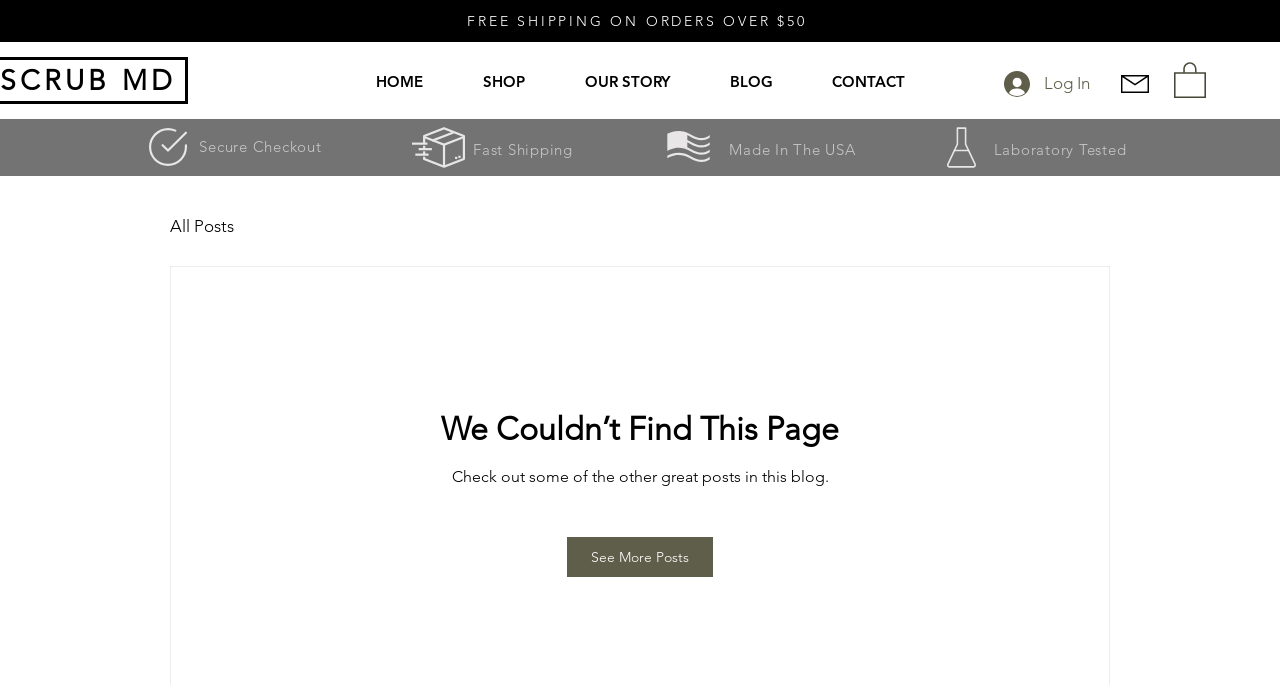Respond with a single word or phrase to the following question:
What is the purpose of the 'Secure Checkout' section?

To ensure secure payment